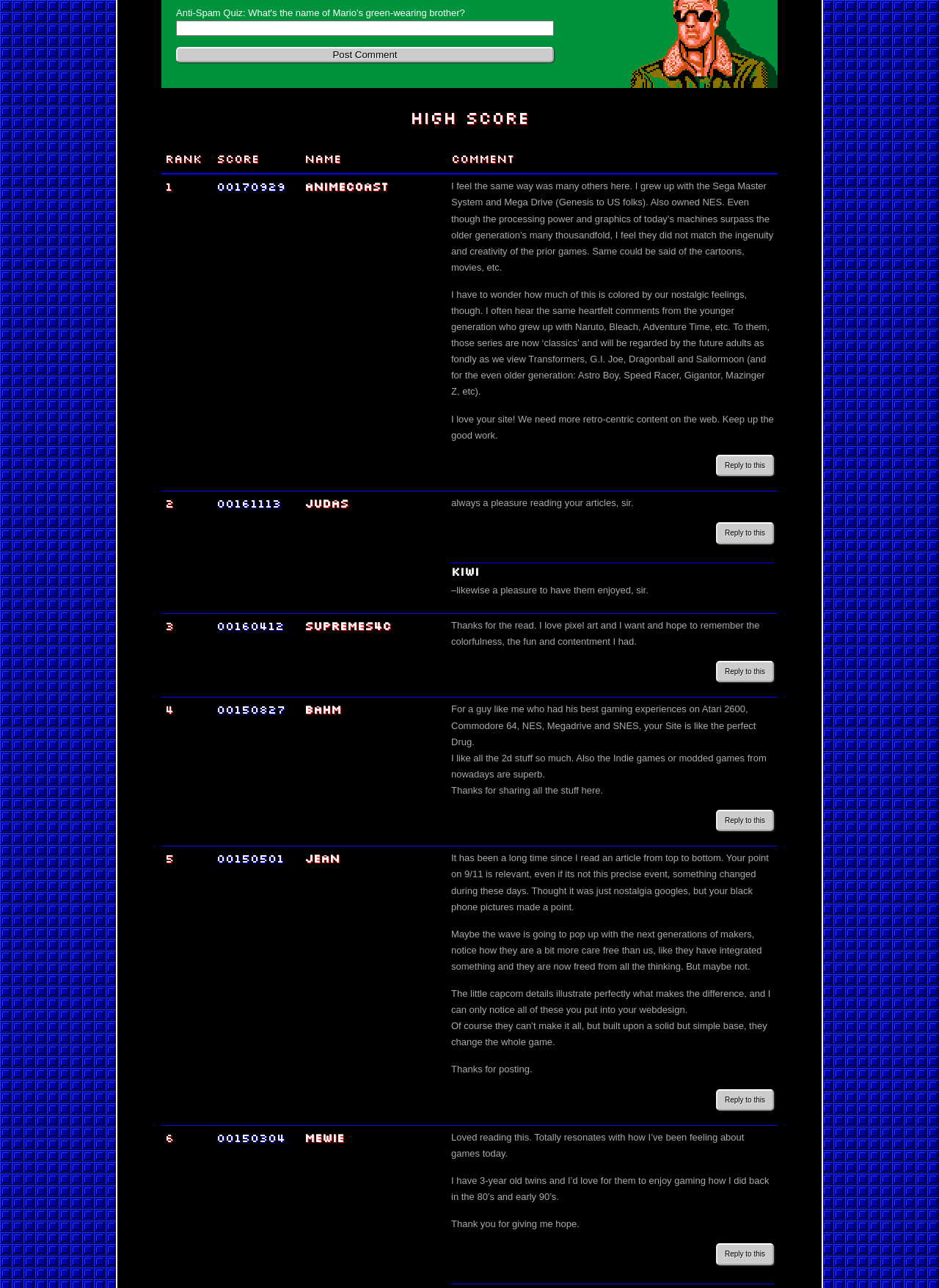Could you highlight the region that needs to be clicked to execute the instruction: "Post a comment"?

[0.188, 0.037, 0.59, 0.048]